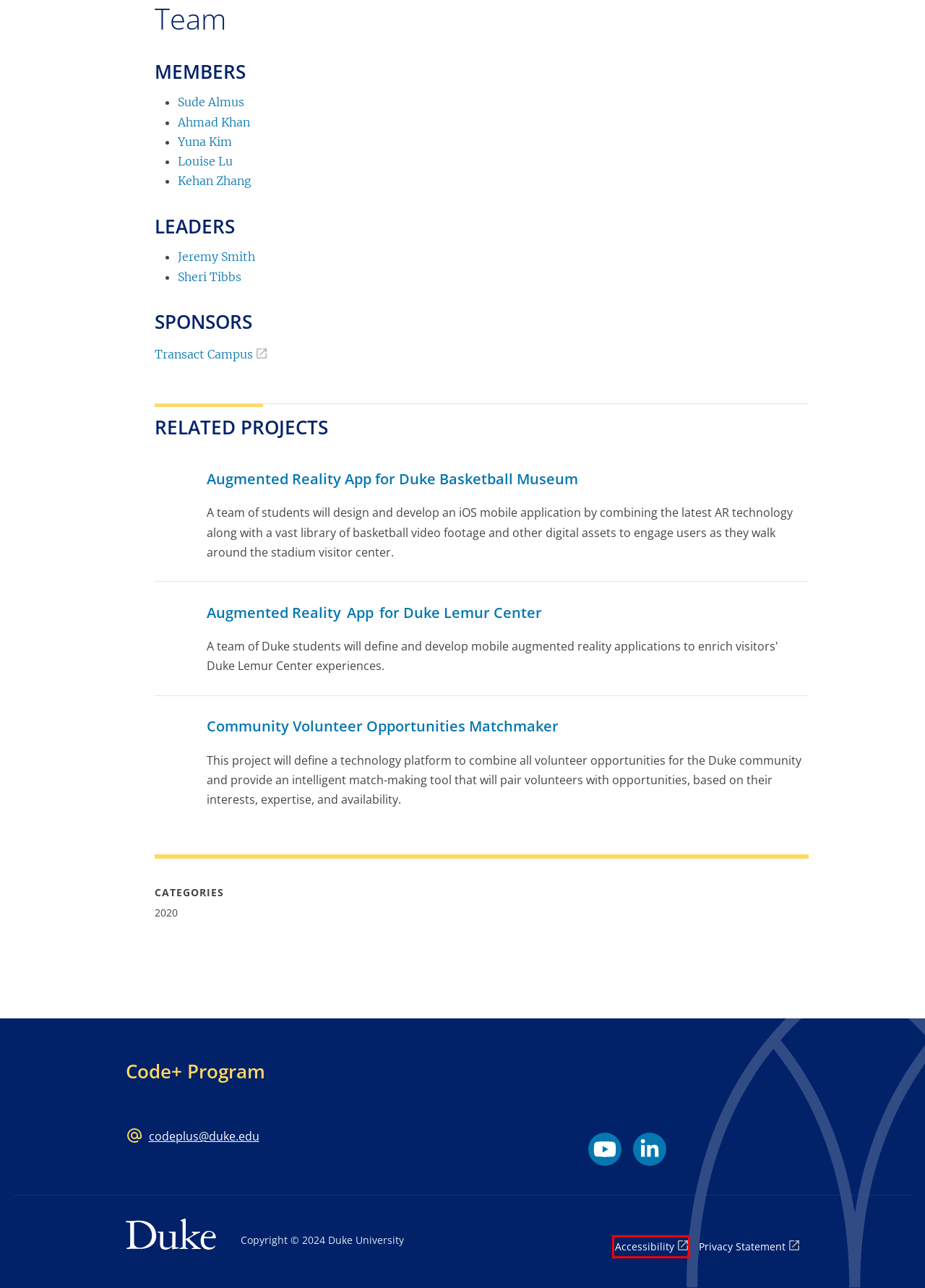Given a screenshot of a webpage featuring a red bounding box, identify the best matching webpage description for the new page after the element within the red box is clicked. Here are the options:
A. Duke University Privacy Statement | Office of Audit, Risk and Compliance
B. Duke Student Affairs
C. Duke Accessibility
D. Welcome dukegpsc.org - BlueHost.com
E. Duke University
F. Working Together to Fight Food Insecurity on Campus | Duke Today
G. Duke Centennial - Celebrating the past, inspiring the present and looking toward the future
H. Transact | One Connected Experience

C